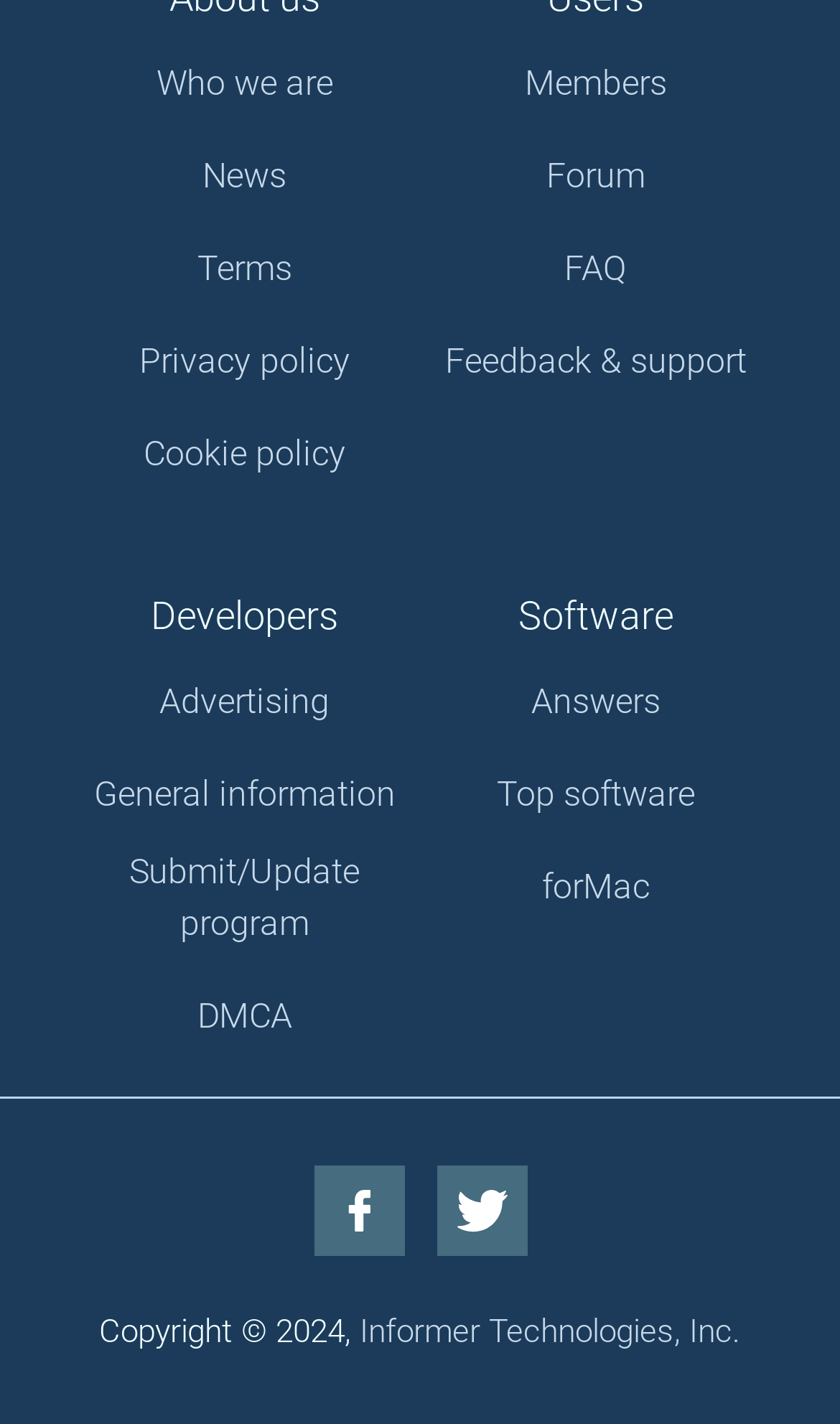What is the first link on the webpage?
Give a one-word or short-phrase answer derived from the screenshot.

Who we are